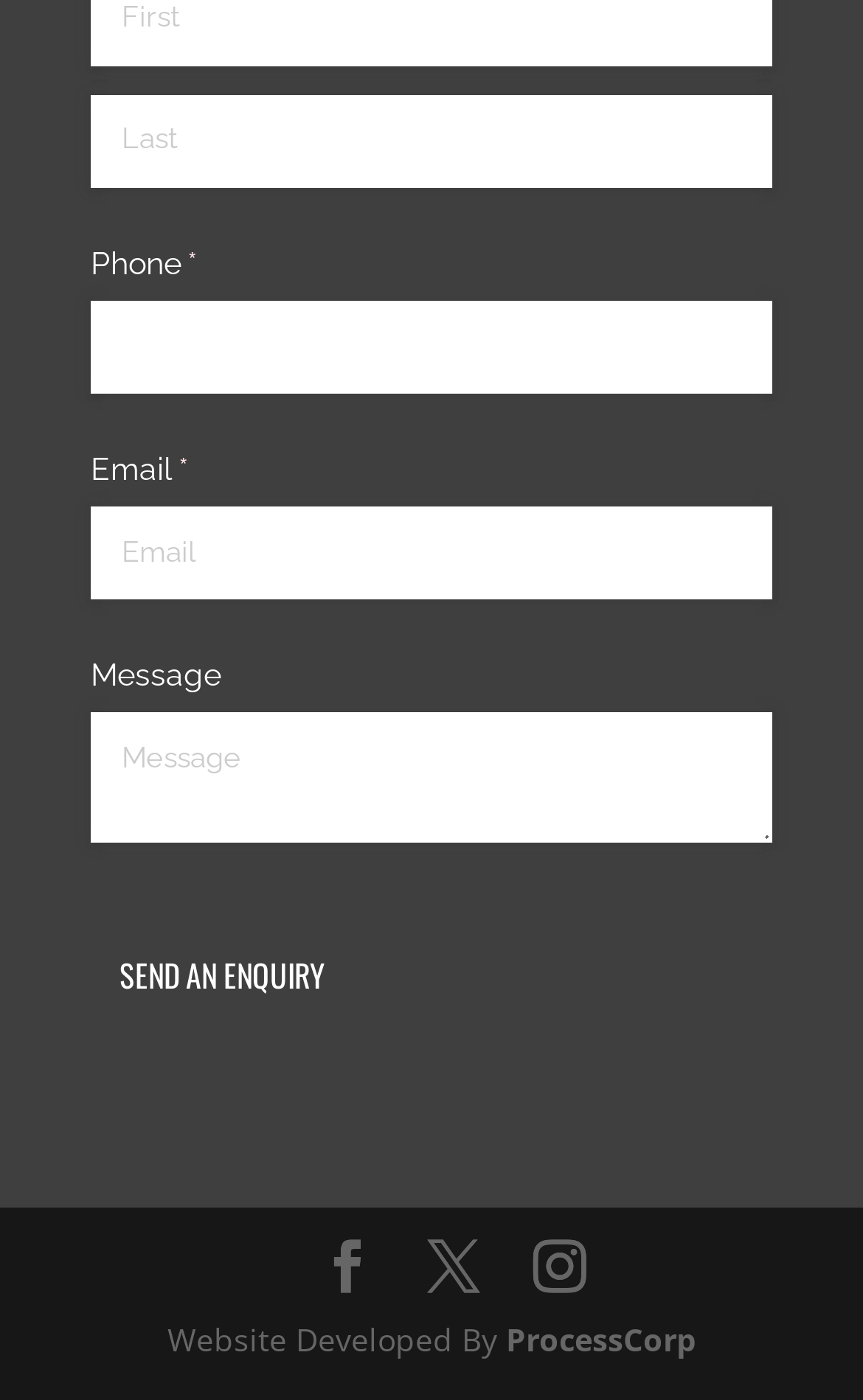Using the given description, provide the bounding box coordinates formatted as (top-left x, top-left y, bottom-right x, bottom-right y), with all values being floating point numbers between 0 and 1. Description: placeholder="Last" title="Last"

[0.105, 0.067, 0.895, 0.134]